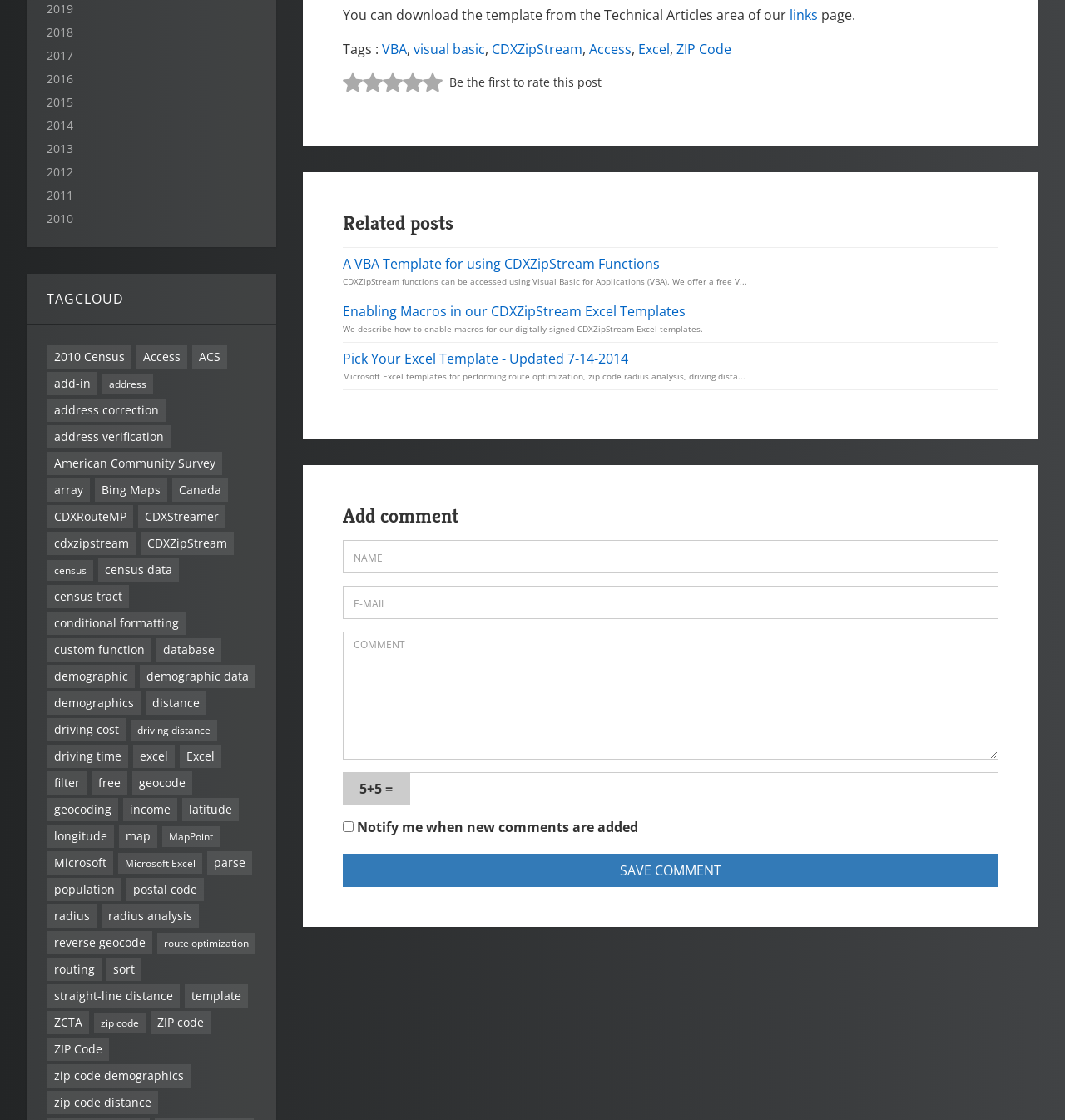Predict the bounding box coordinates for the UI element described as: "2011". The coordinates should be four float numbers between 0 and 1, presented as [left, top, right, bottom].

[0.044, 0.167, 0.241, 0.182]